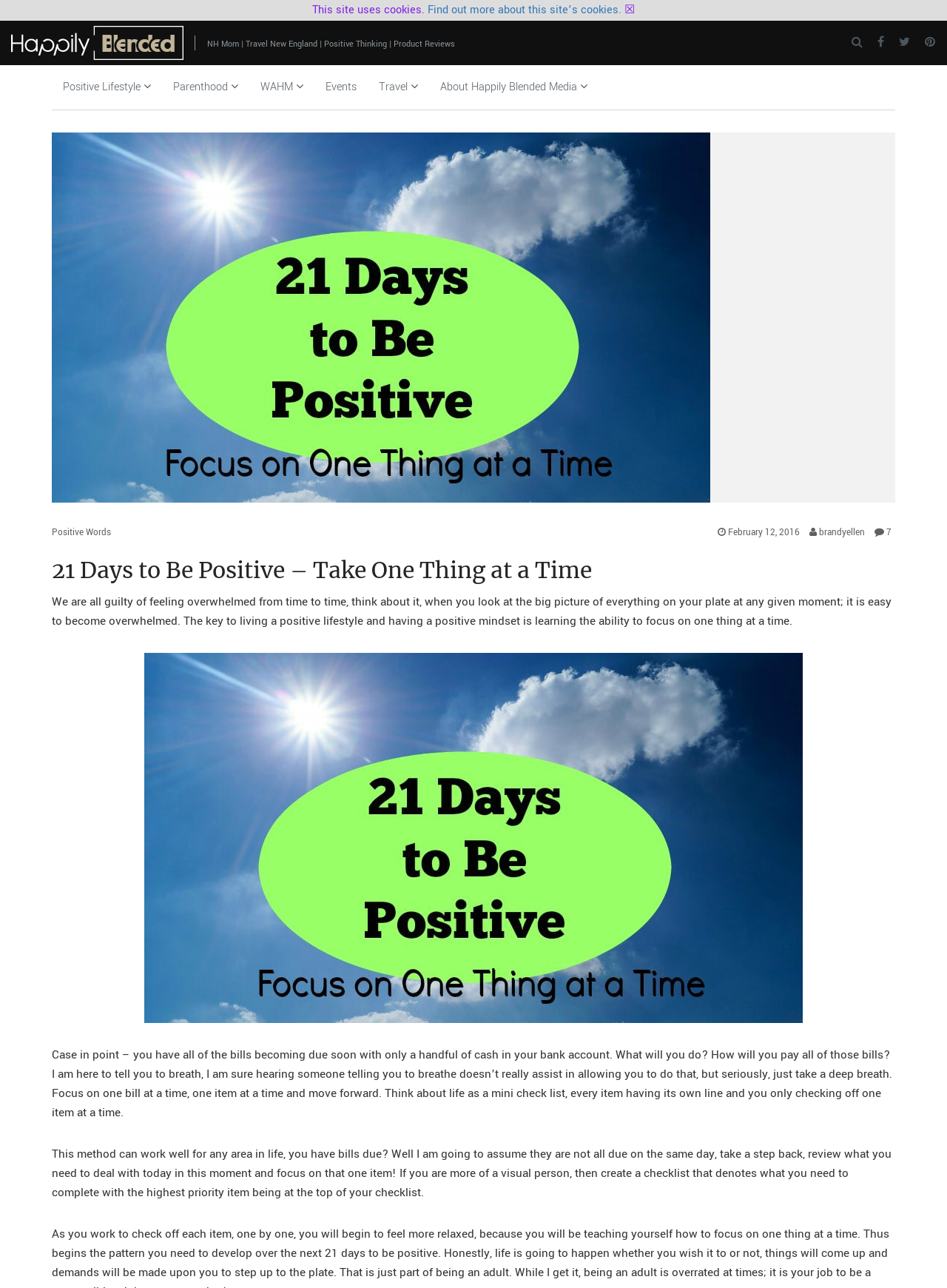Could you indicate the bounding box coordinates of the region to click in order to complete this instruction: "Click on the '21 Days to Be Positive – Take One Thing at a Time' link".

[0.055, 0.103, 0.945, 0.39]